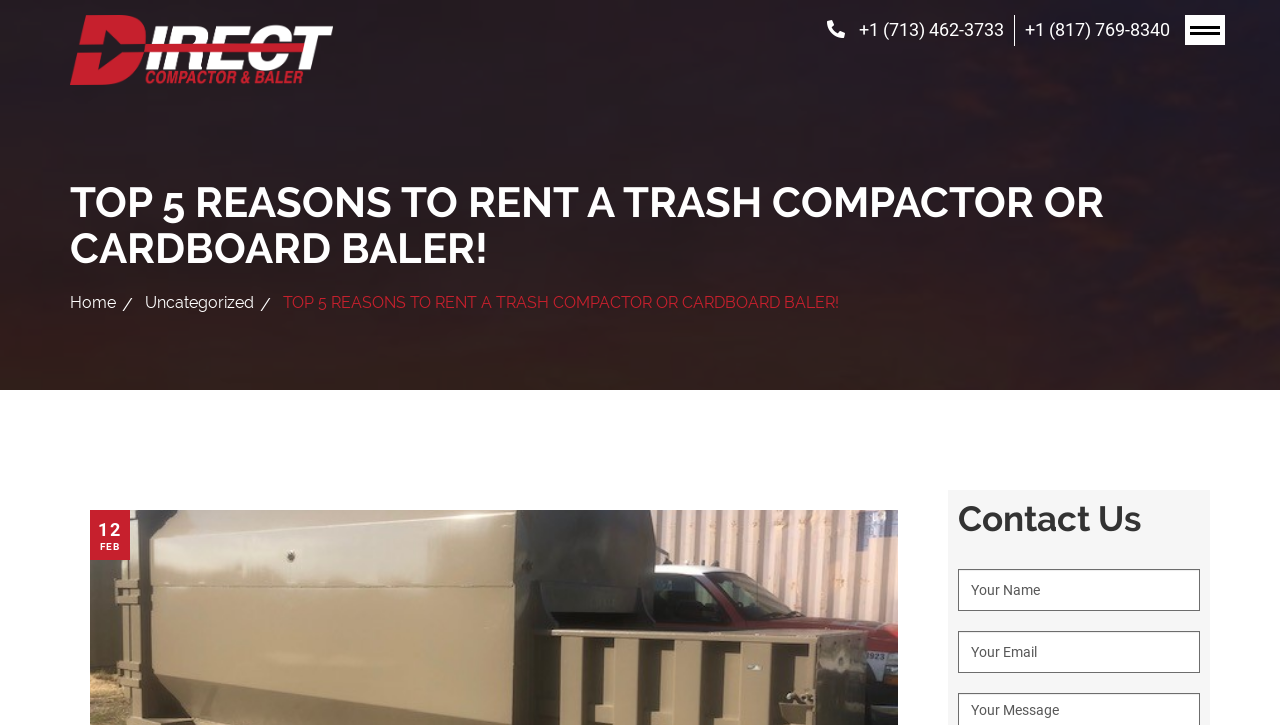Articulate a detailed summary of the webpage's content and design.

The webpage appears to be a blog post from Direct Compactor & Baler, focusing on the top 5 reasons to rent a trash compactor or cardboard baler. 

At the top left of the page, there is a link to the homepage, followed by a link to the "Uncategorized" section. Below these links, there is a large heading that repeats the title of the blog post. 

On the top right side of the page, there are two phone numbers, +1 (713) 462-3733 and +1 (817) 769-8340, which are likely contact numbers for the organization. 

In the main content area, there is a date "FEB 12" indicating when the blog post was published. 

Further down the page, there is a "Contact Us" section, which contains two required text boxes for visitors to input their name and email.